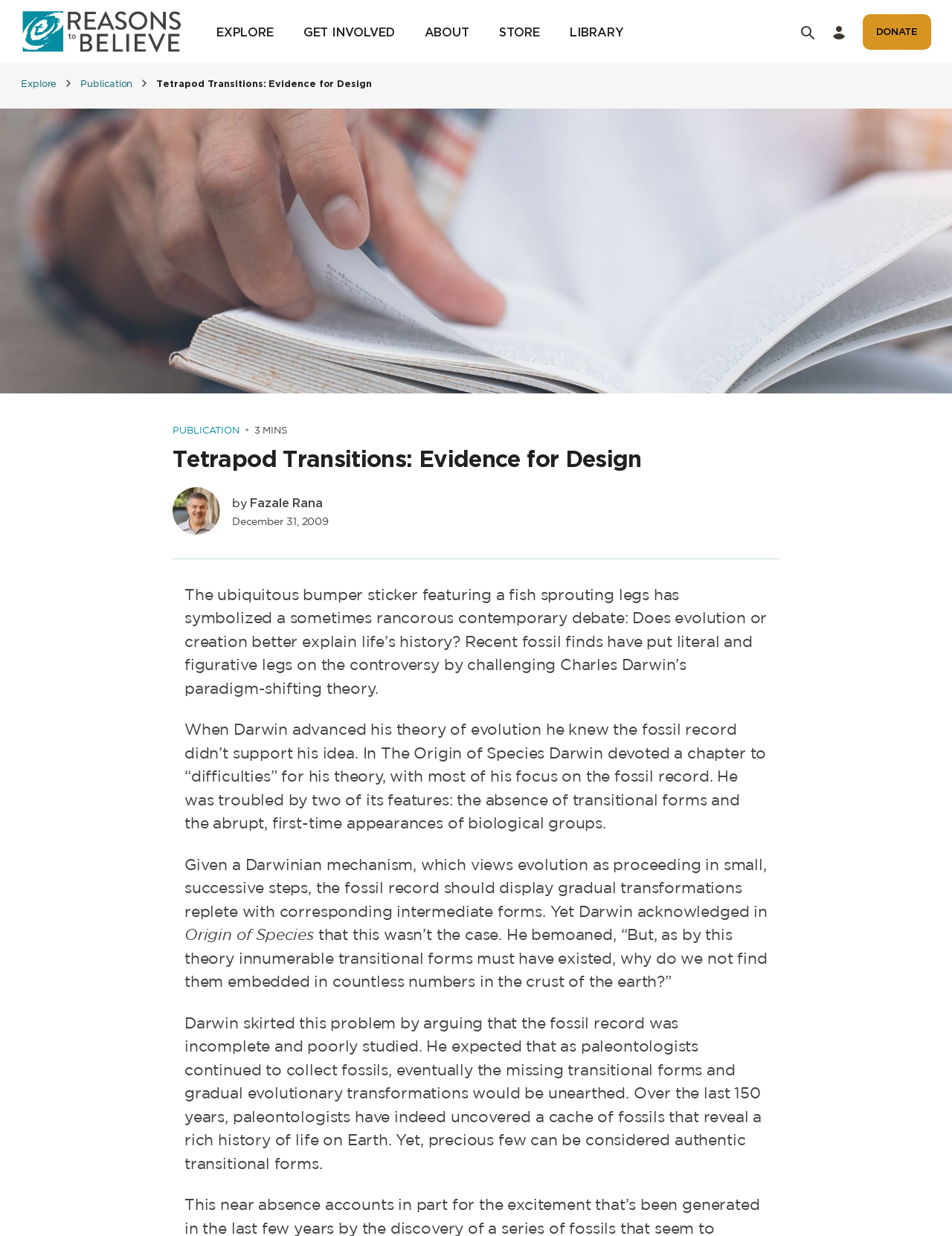Please identify the bounding box coordinates of the area that needs to be clicked to follow this instruction: "Read the publication 'Tetrapod Transitions: Evidence for Design'".

[0.181, 0.342, 0.252, 0.353]